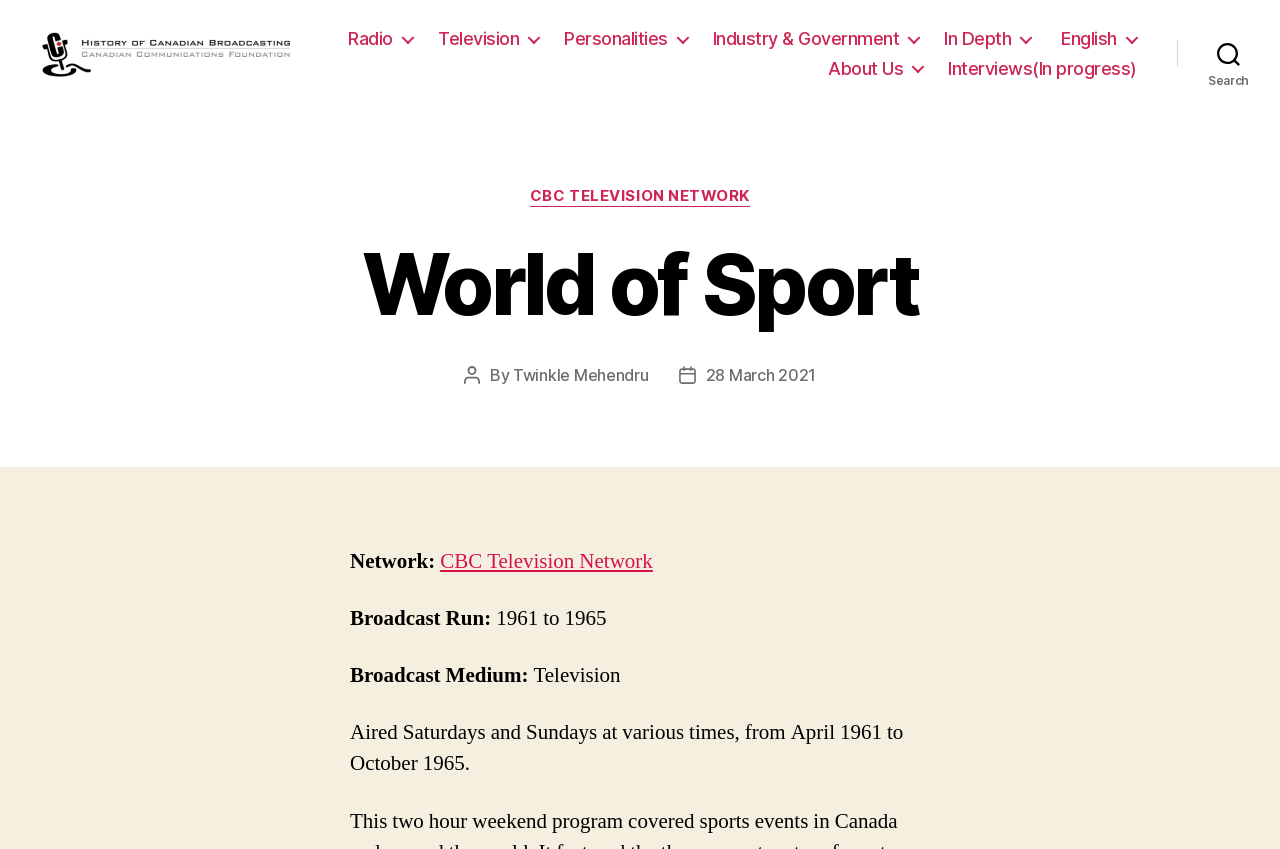What are the days of the week when 'World of Sport' was aired?
Please provide a full and detailed response to the question.

I found the answer by looking at the text 'Aired Saturdays and Sundays at various times, from April 1961 to October 1965.' This information is located in the middle of the webpage.